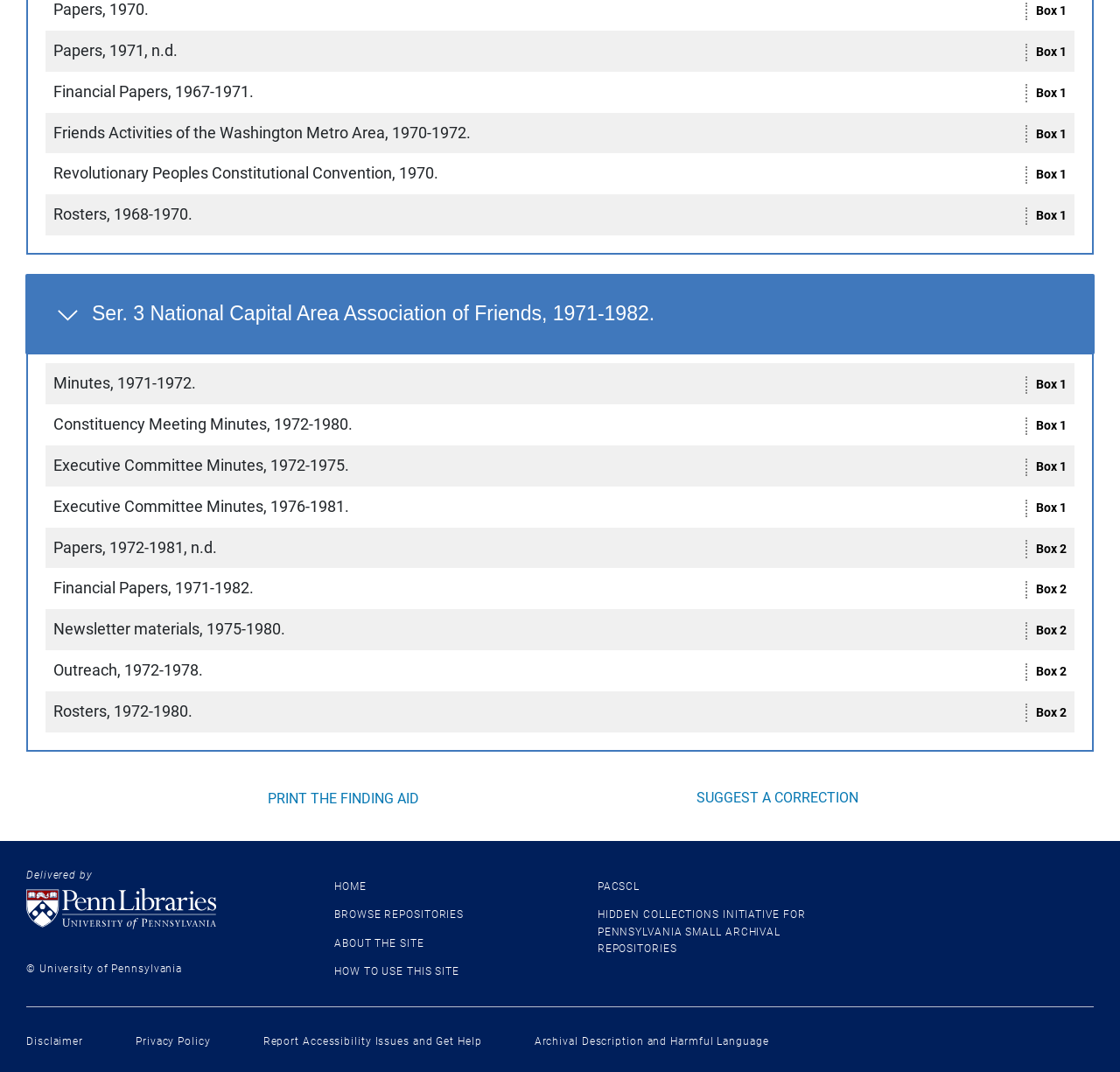What is the purpose of the 'PRINT THE FINDING AID' button?
Please give a detailed and elaborate answer to the question based on the image.

I inferred the purpose of the 'PRINT THE FINDING AID' button by its text and location on the page. It is likely that clicking this button will print the finding aid, which is a document that helps users navigate the archival collection.